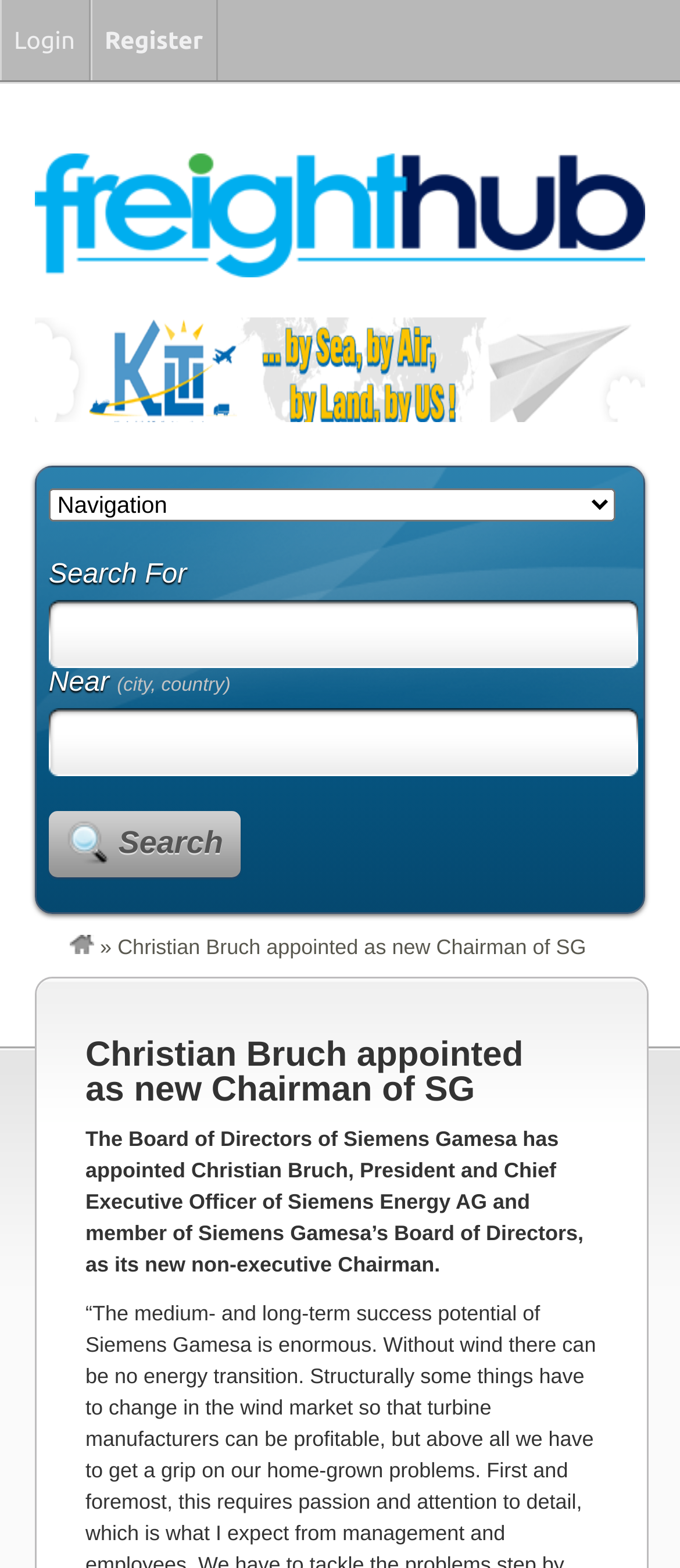Determine the bounding box for the UI element described here: "name="ls"".

[0.09, 0.385, 0.879, 0.435]